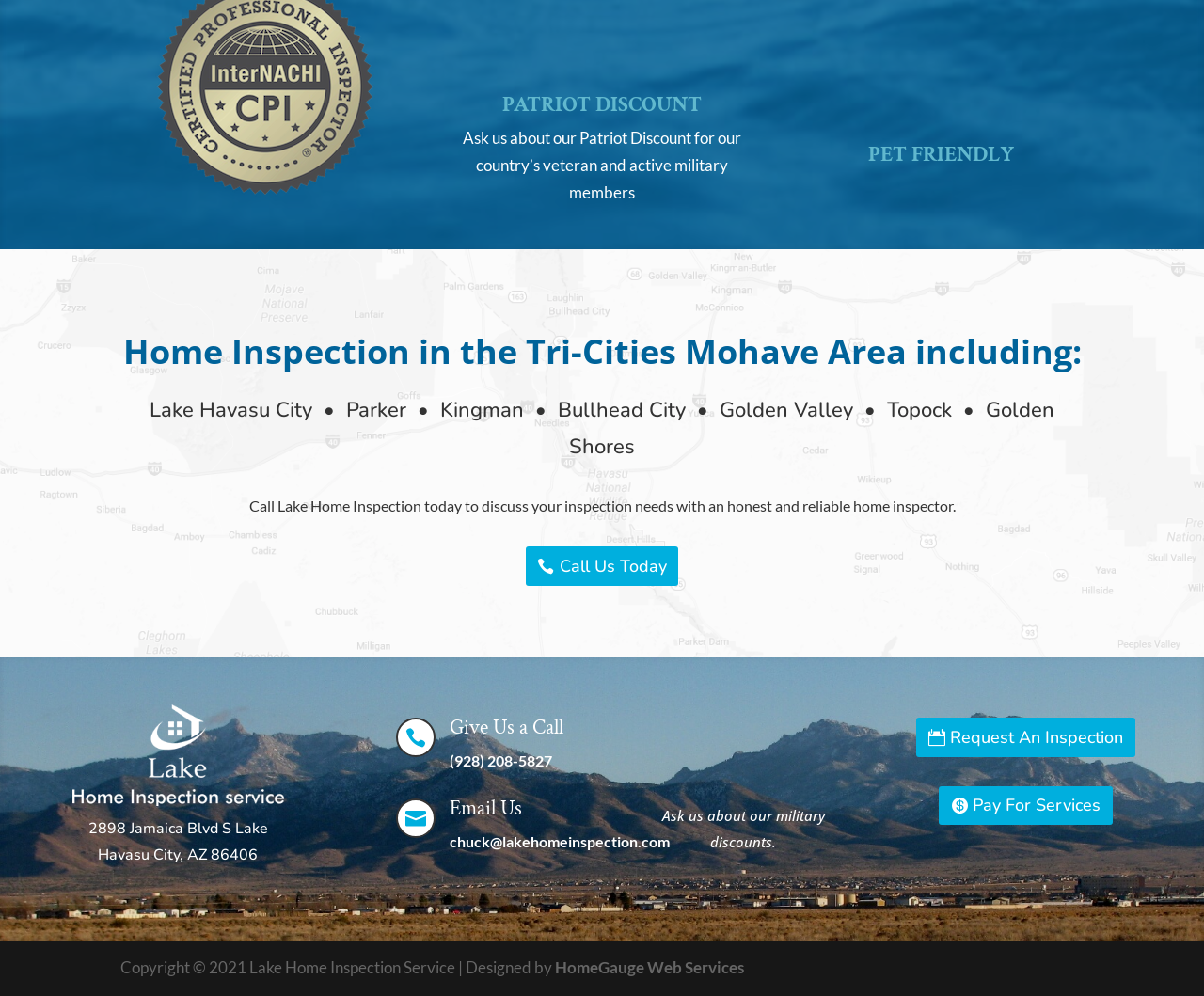Use a single word or phrase to answer the question:
What areas does Lake Home Inspection Service cover?

Tri-Cities Mohave Area